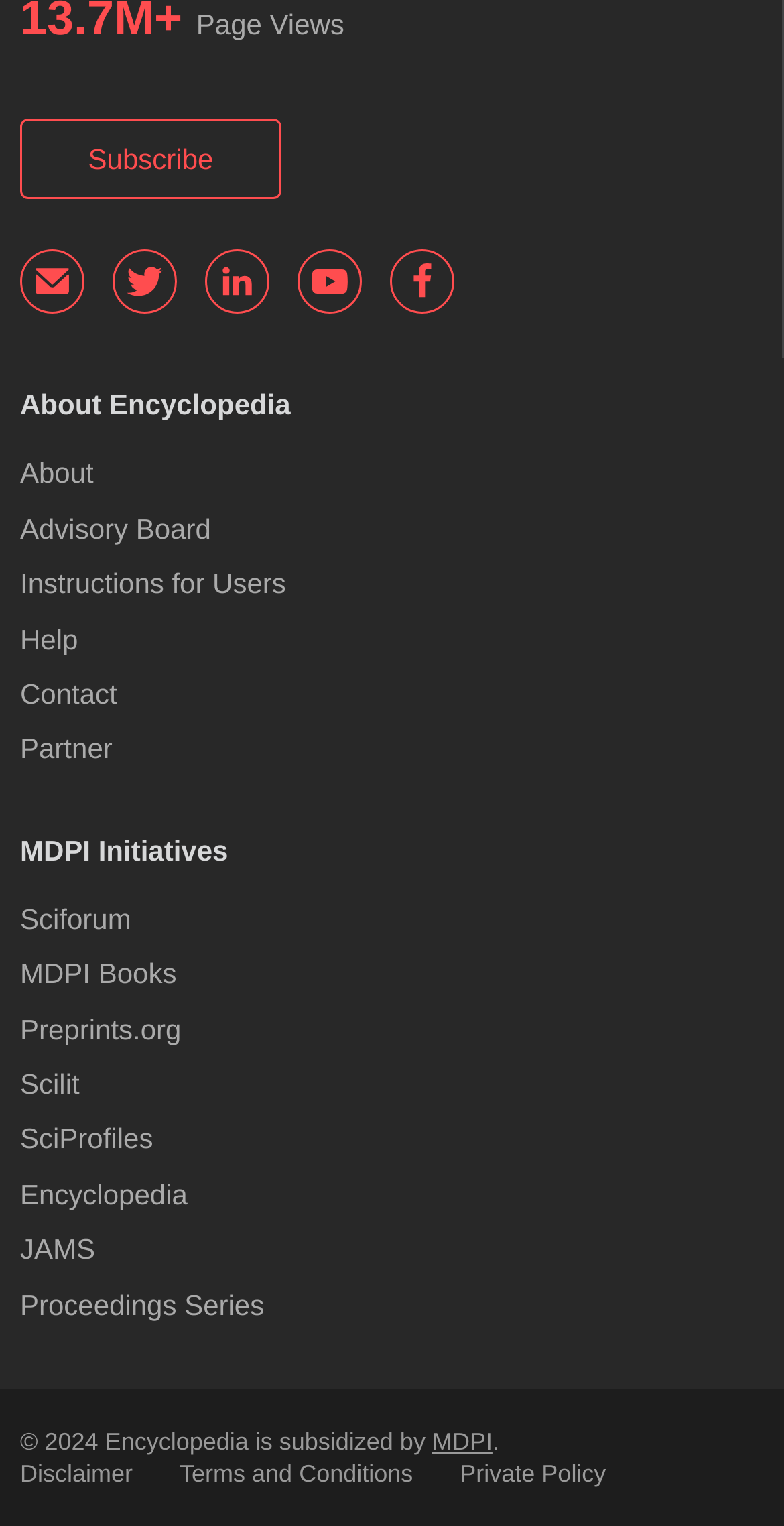Please identify the bounding box coordinates of the clickable area that will fulfill the following instruction: "Read the disclaimer". The coordinates should be in the format of four float numbers between 0 and 1, i.e., [left, top, right, bottom].

[0.026, 0.95, 0.169, 0.981]